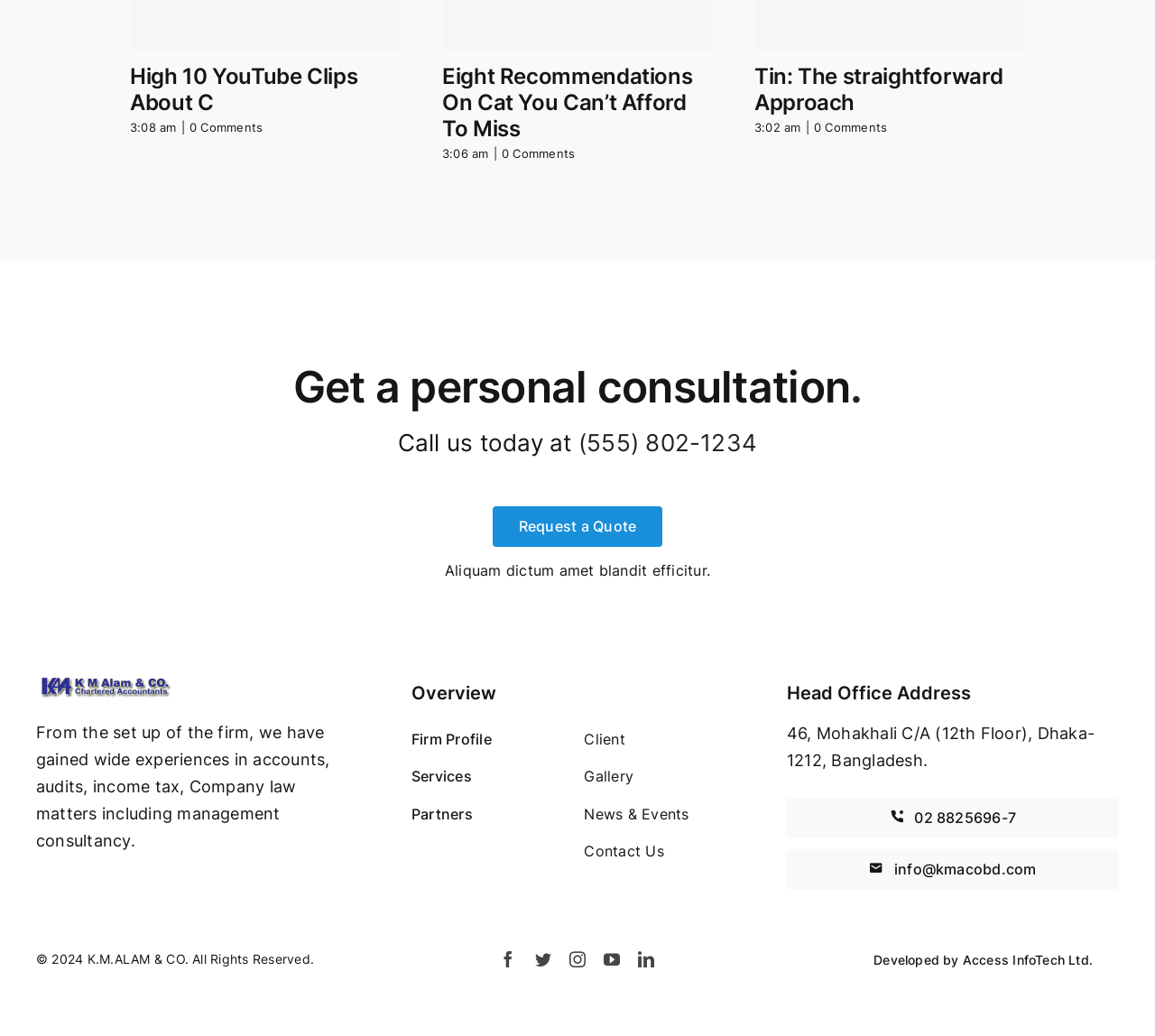How many social media links are at the bottom of the webpage?
Answer the question with a single word or phrase, referring to the image.

5